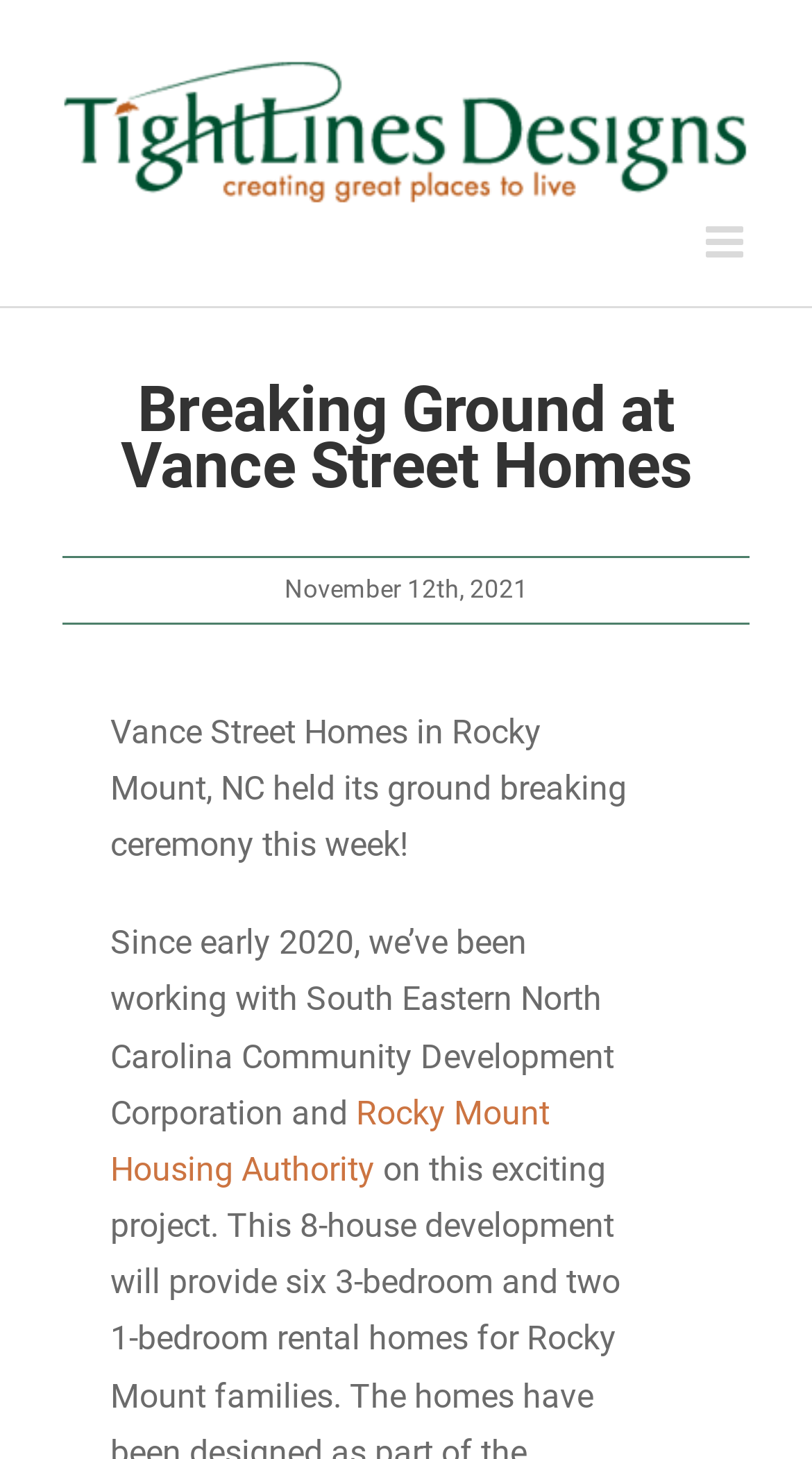Calculate the bounding box coordinates of the UI element given the description: "Rocky Mount Housing Authority".

[0.136, 0.749, 0.677, 0.815]